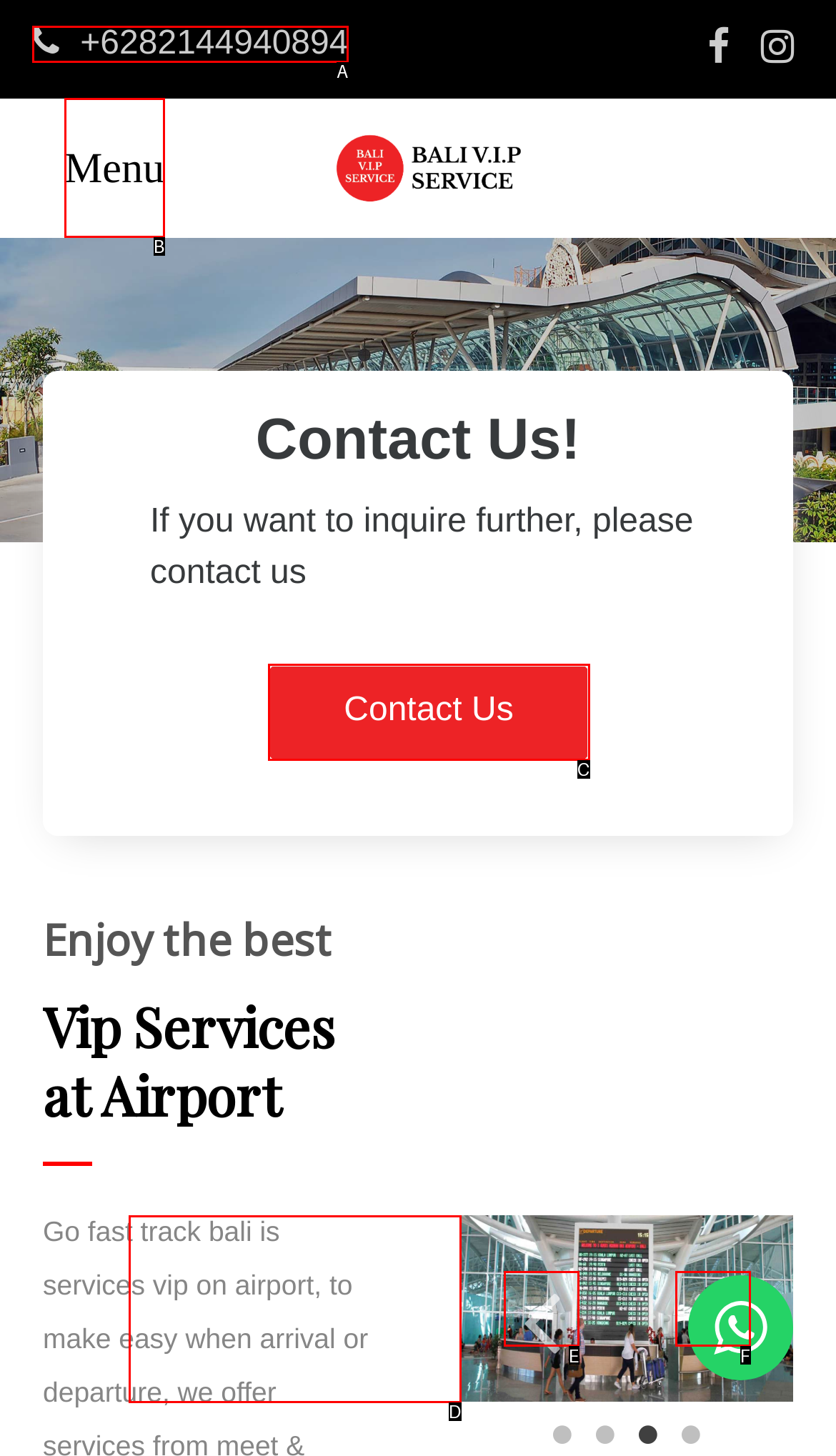With the provided description: Previous, select the most suitable HTML element. Respond with the letter of the selected option.

E